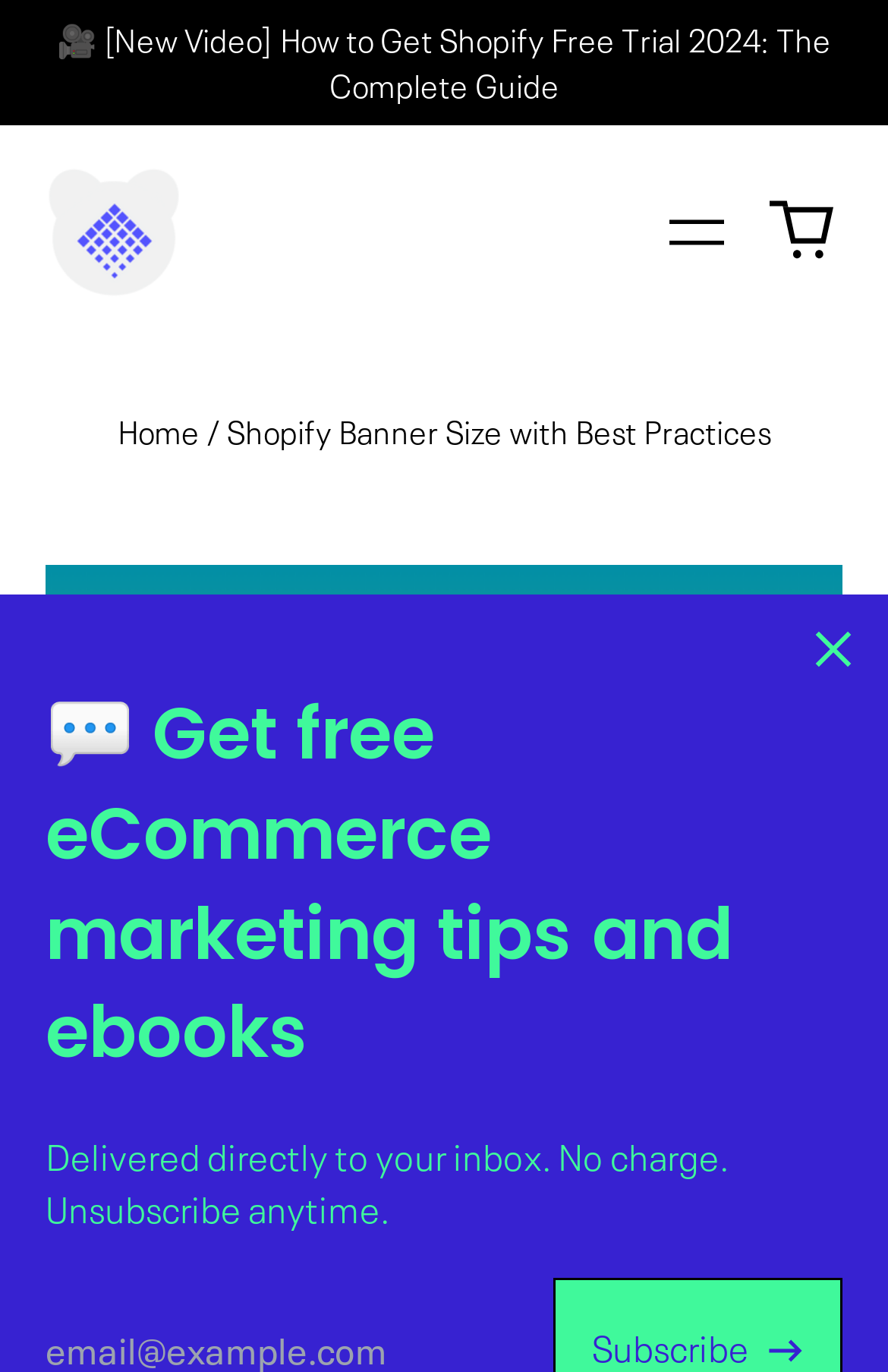Answer this question using a single word or a brief phrase:
How many items are in the cart?

0